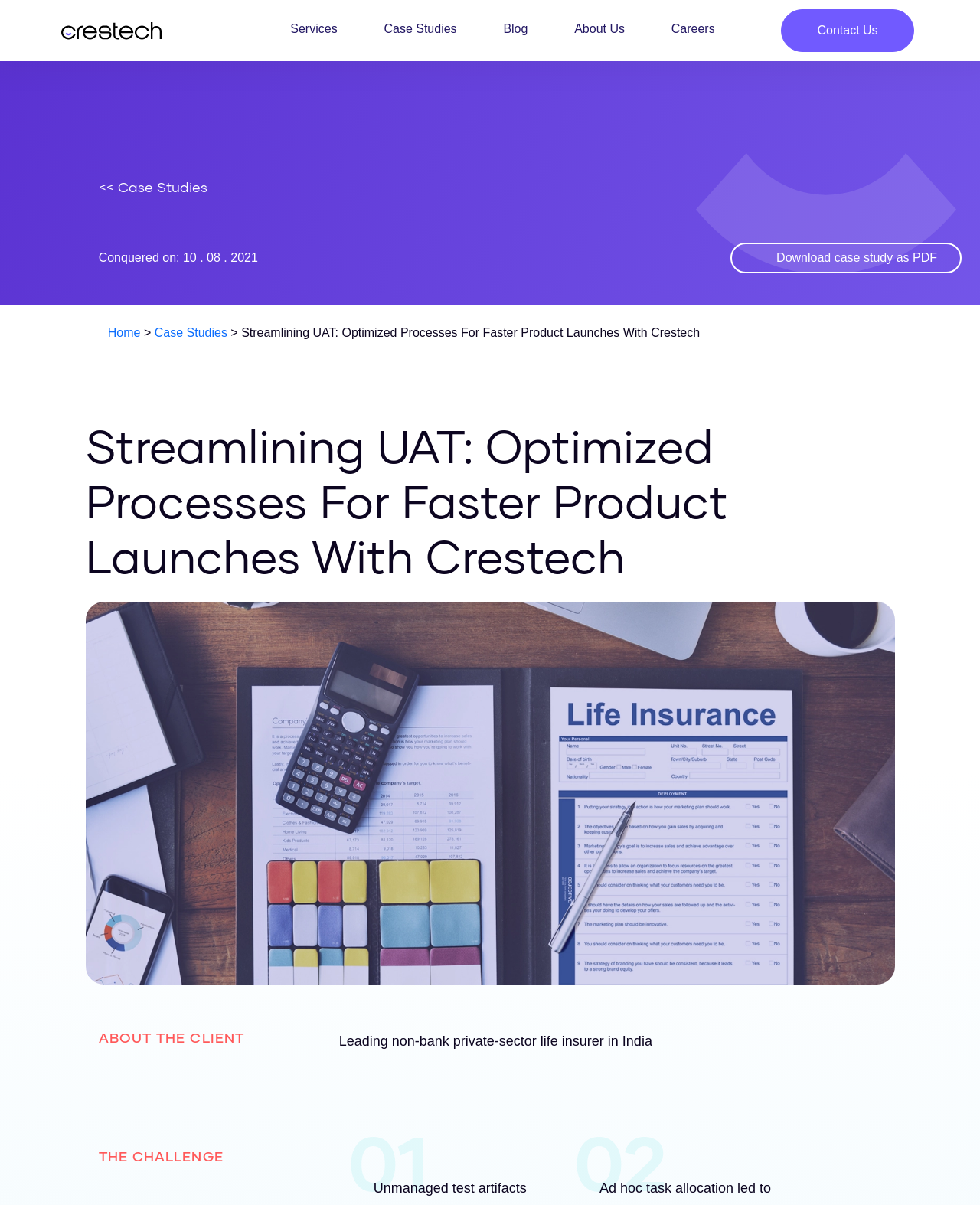Answer with a single word or phrase: 
What is the name of the company mentioned?

Crestech Software